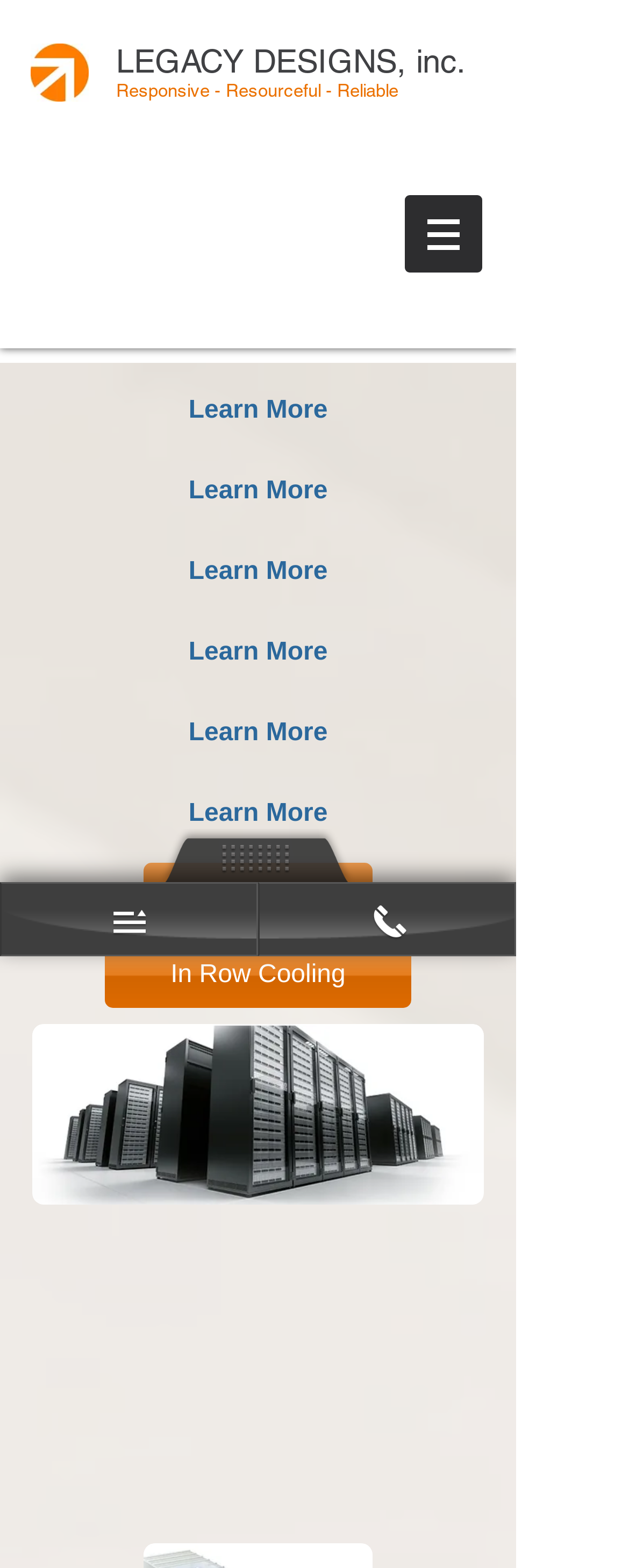What is the topic of the 'In Row Cooling' section?
Can you provide a detailed and comprehensive answer to the question?

The 'In Row Cooling' section is a specific topic on the webpage, indicated by the presence of a button and an image with the same label. It is likely related to data center containment.